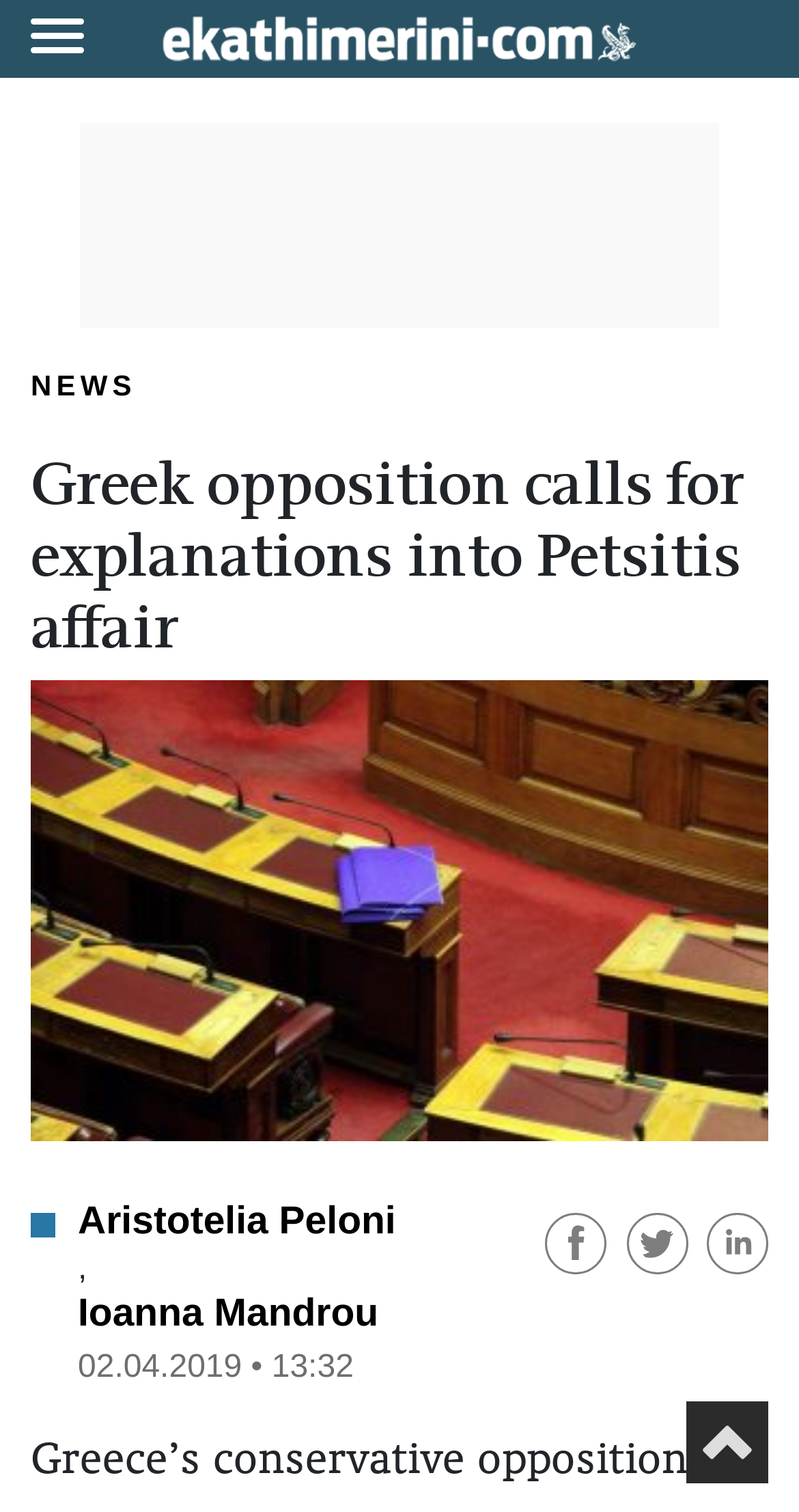Provide the bounding box coordinates of the section that needs to be clicked to accomplish the following instruction: "Scroll to top."

[0.872, 0.941, 0.949, 0.964]